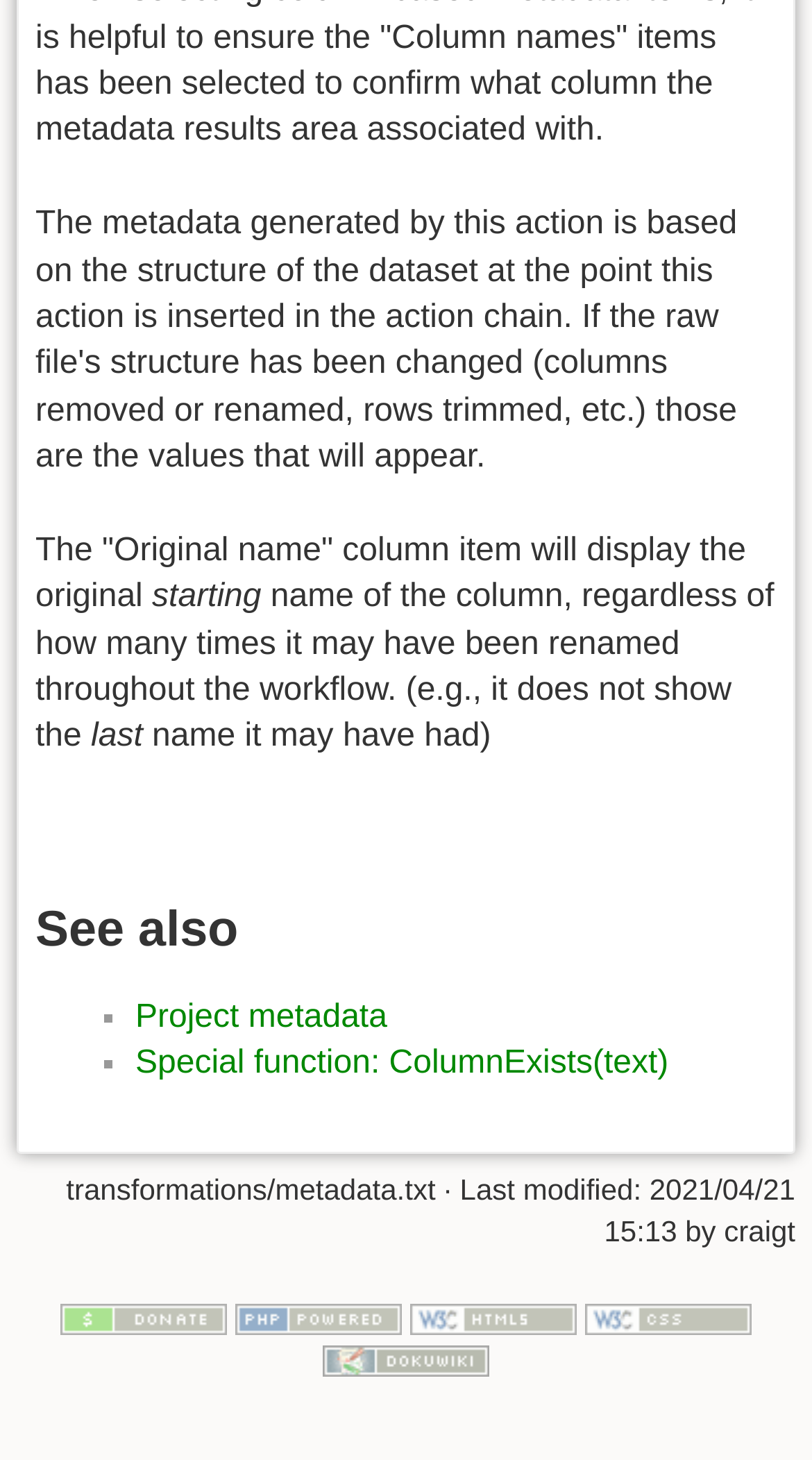Using the description: "title="Donate"", identify the bounding box of the corresponding UI element in the screenshot.

[0.075, 0.891, 0.28, 0.914]